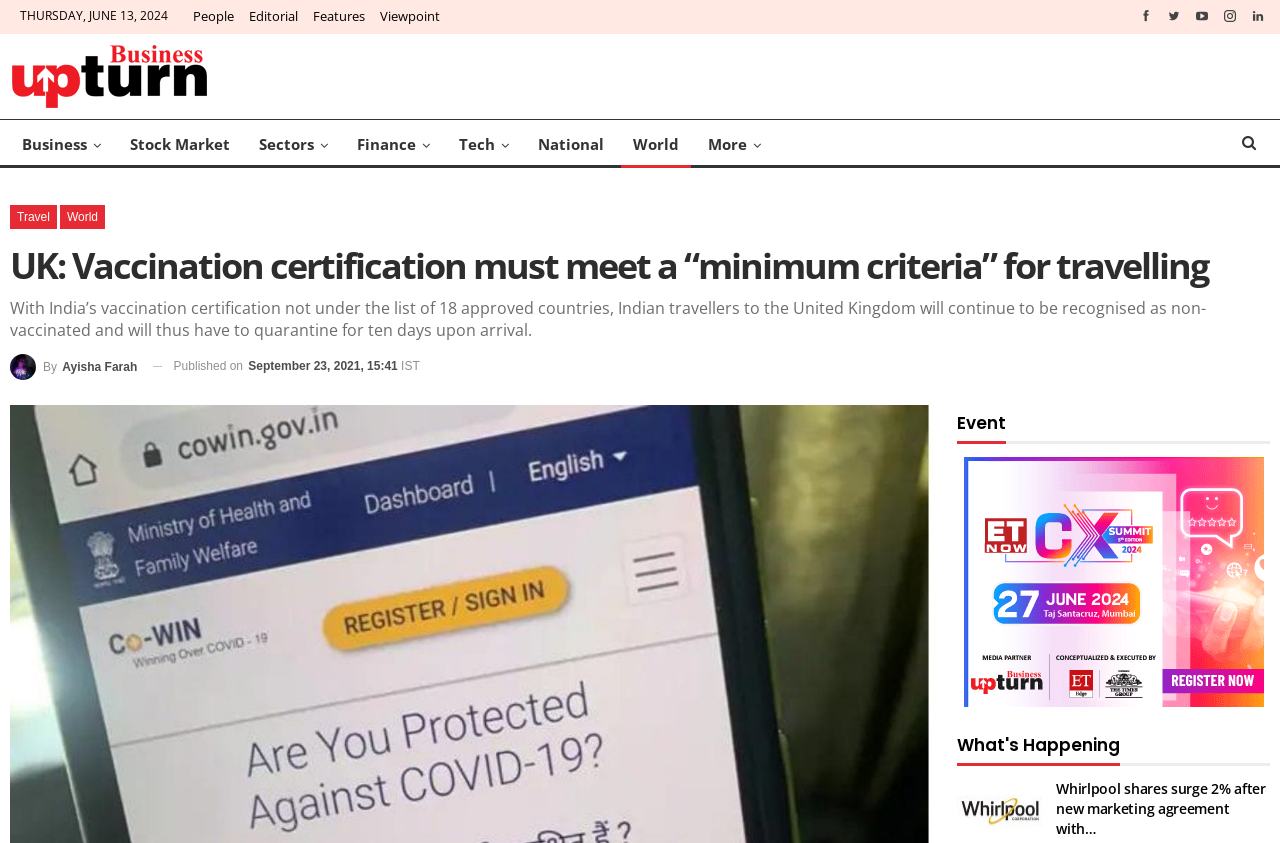Respond to the question below with a concise word or phrase:
What is the name of the publication?

Business Upturn